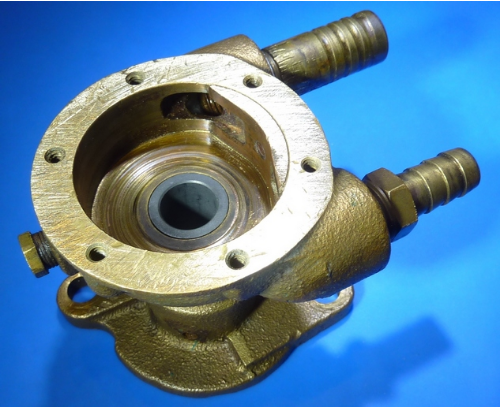Utilize the information from the image to answer the question in detail:
What is the purpose of the component?

The caption states that the component is crucial for ensuring proper alignment and sealing within its assembly, suggesting that its primary function is to facilitate the smooth operation of the machinery or system it is part of.